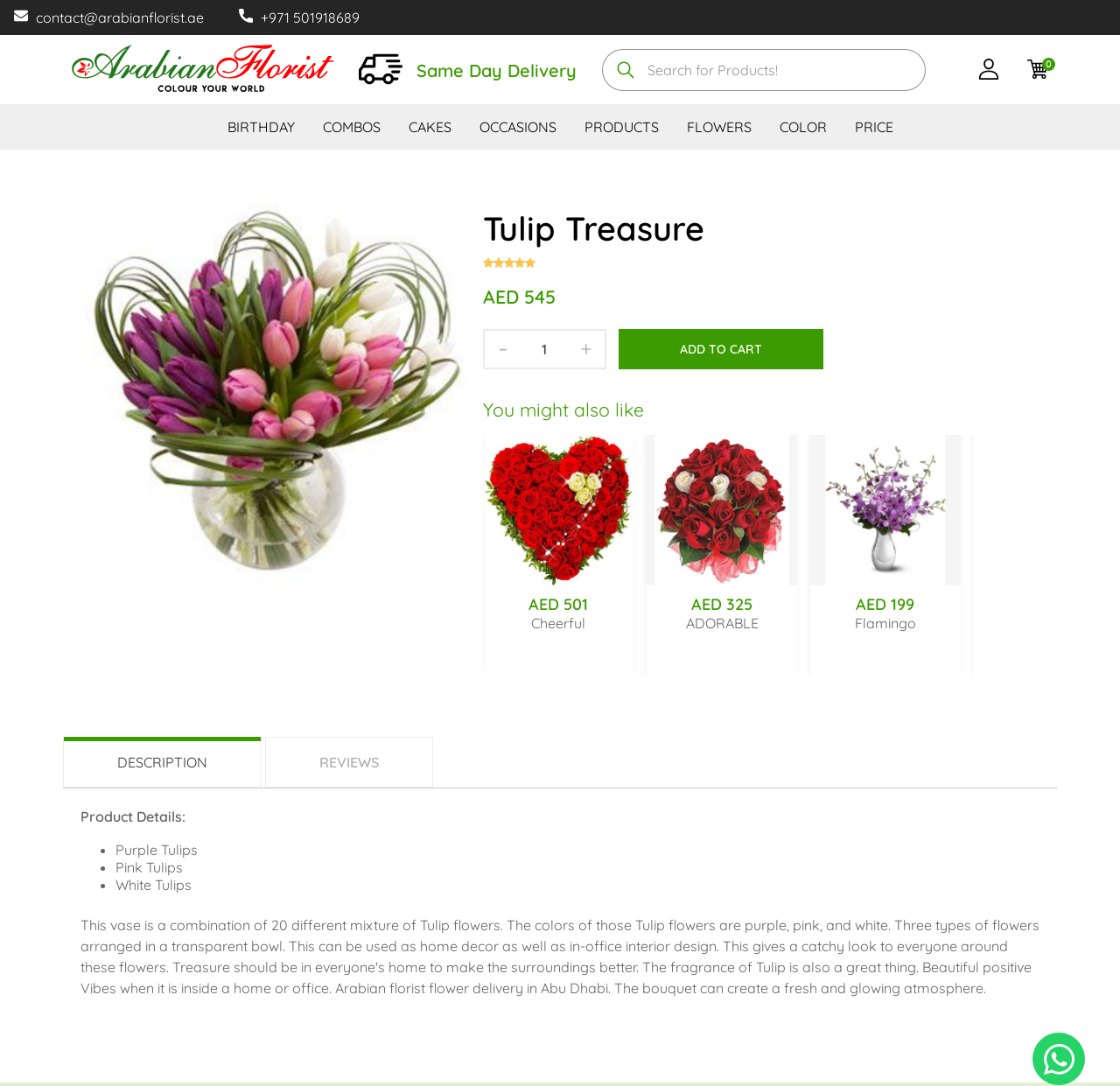Please identify the bounding box coordinates of the element on the webpage that should be clicked to follow this instruction: "Search for products". The bounding box coordinates should be given as four float numbers between 0 and 1, formatted as [left, top, right, bottom].

[0.537, 0.045, 0.826, 0.084]